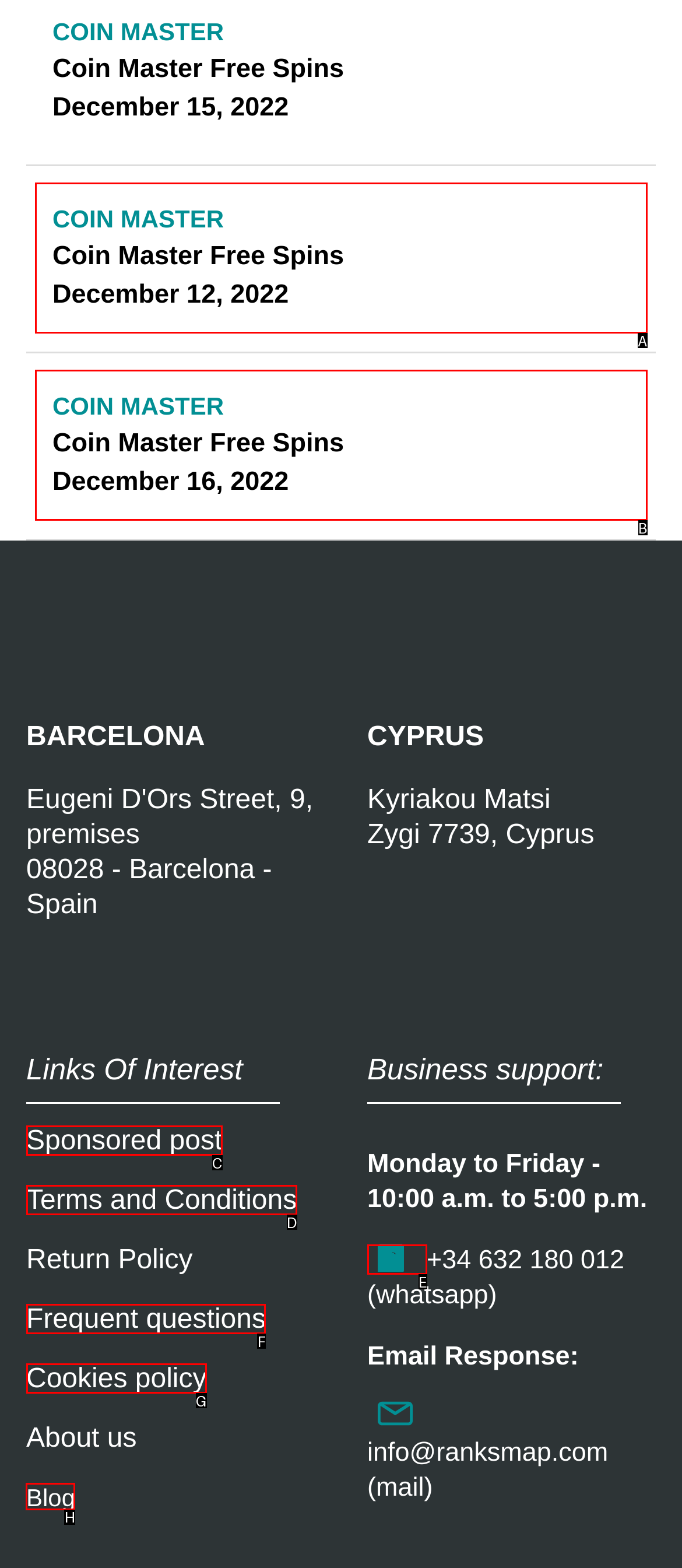Which option should be clicked to execute the task: Visit the blog?
Reply with the letter of the chosen option.

H